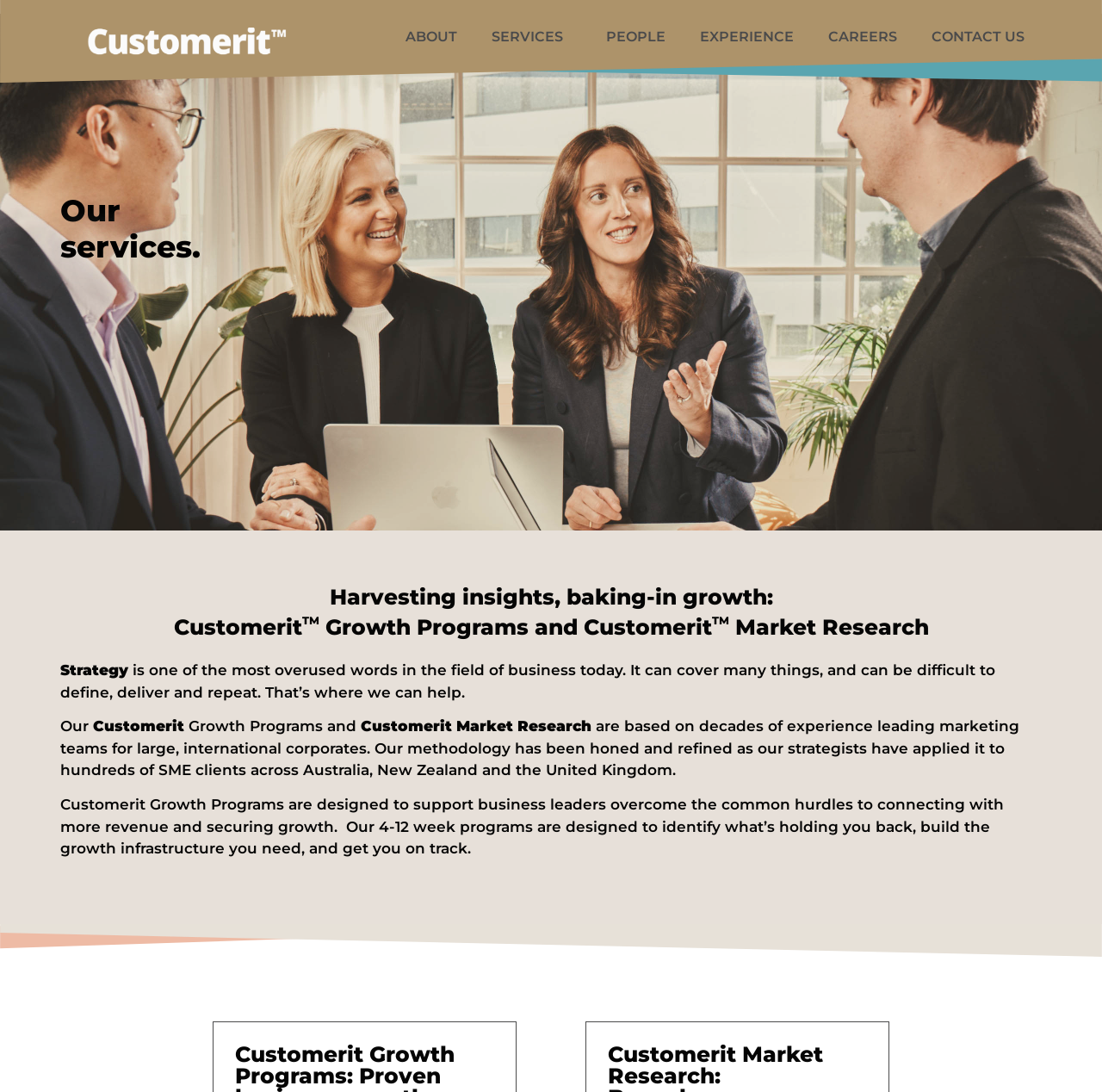What is the focus of Customerit's Growth Programs?
Please give a detailed and elaborate answer to the question.

According to the webpage, Customerit's Growth Programs are designed to support business leaders in overcoming common hurdles to connecting with more revenue and securing growth.